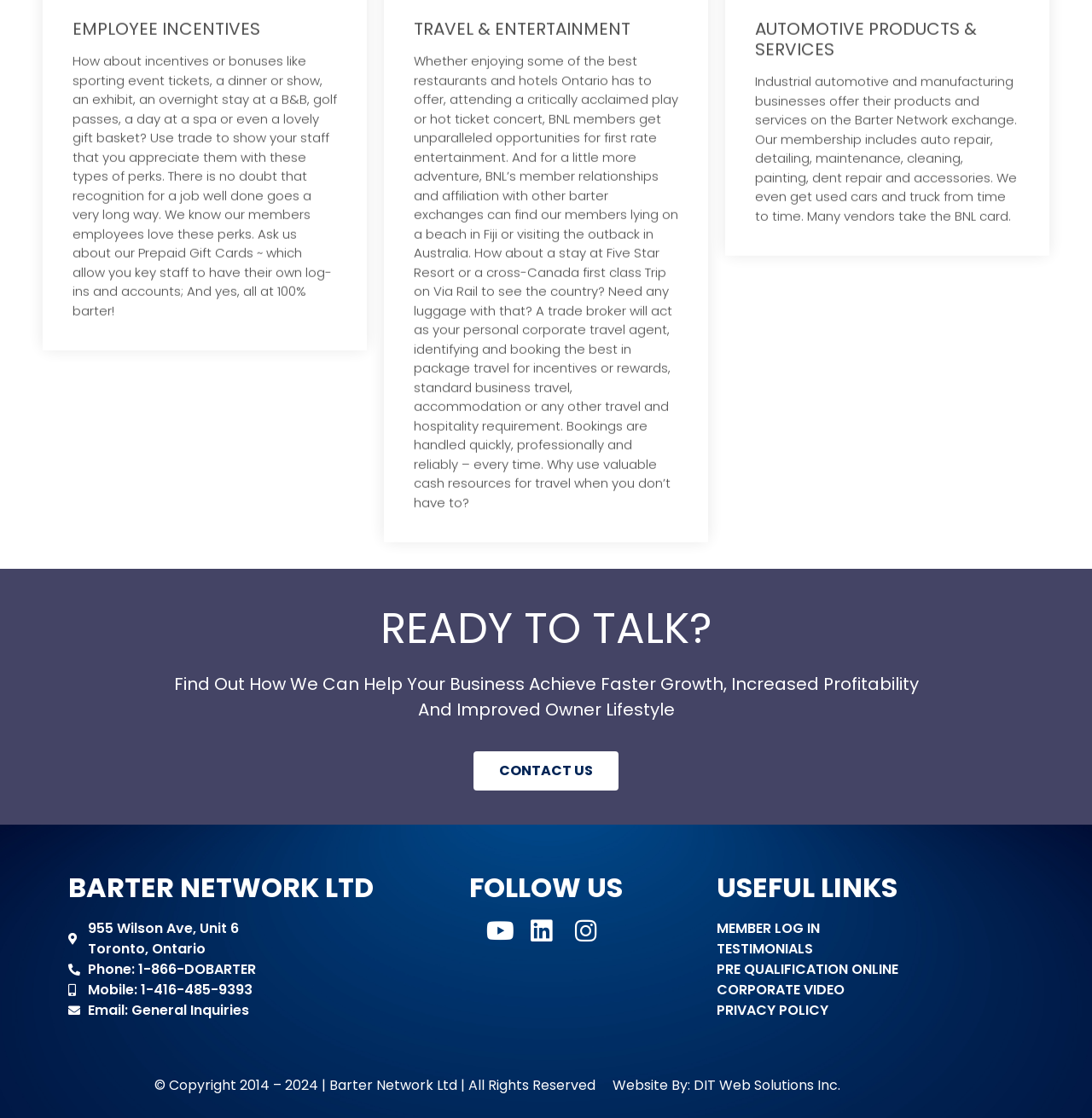Show me the bounding box coordinates of the clickable region to achieve the task as per the instruction: "Click MEMBER LOG IN".

[0.656, 0.822, 0.937, 0.84]